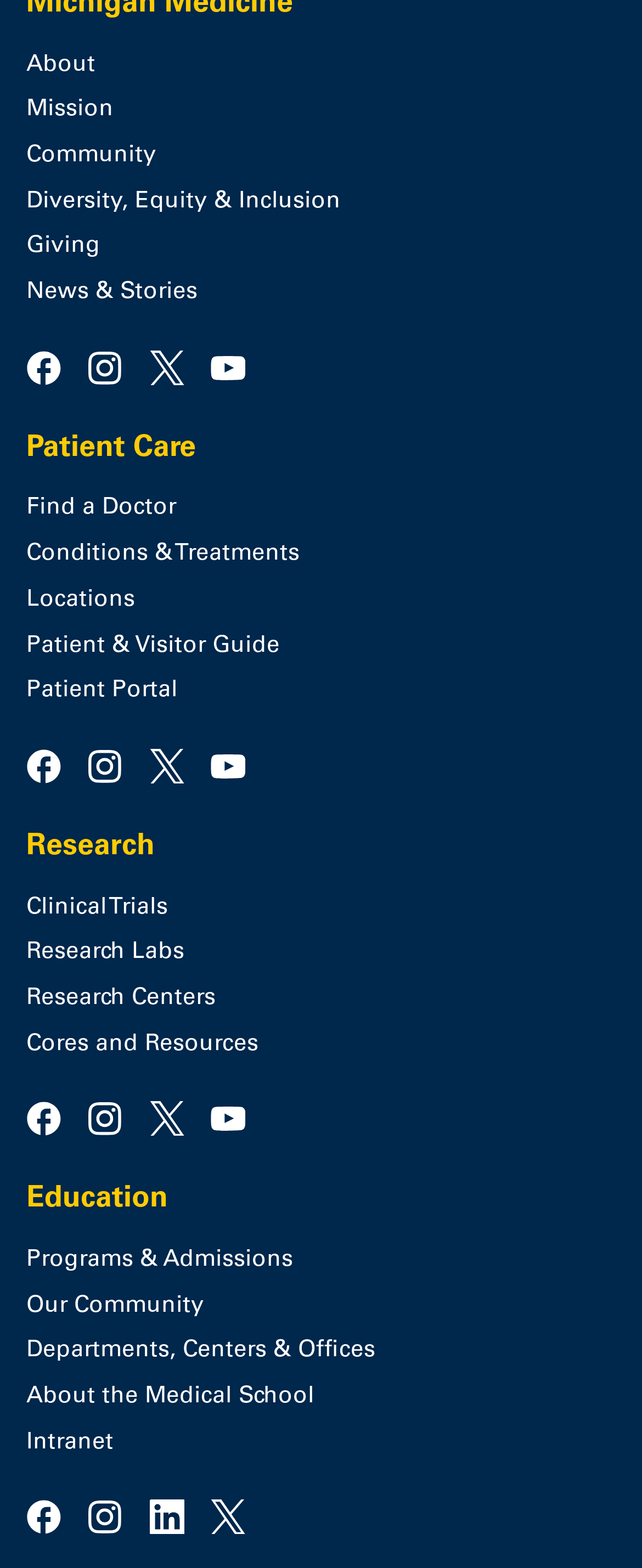How many main sections are there on the webpage?
Examine the image and give a concise answer in one word or a short phrase.

5